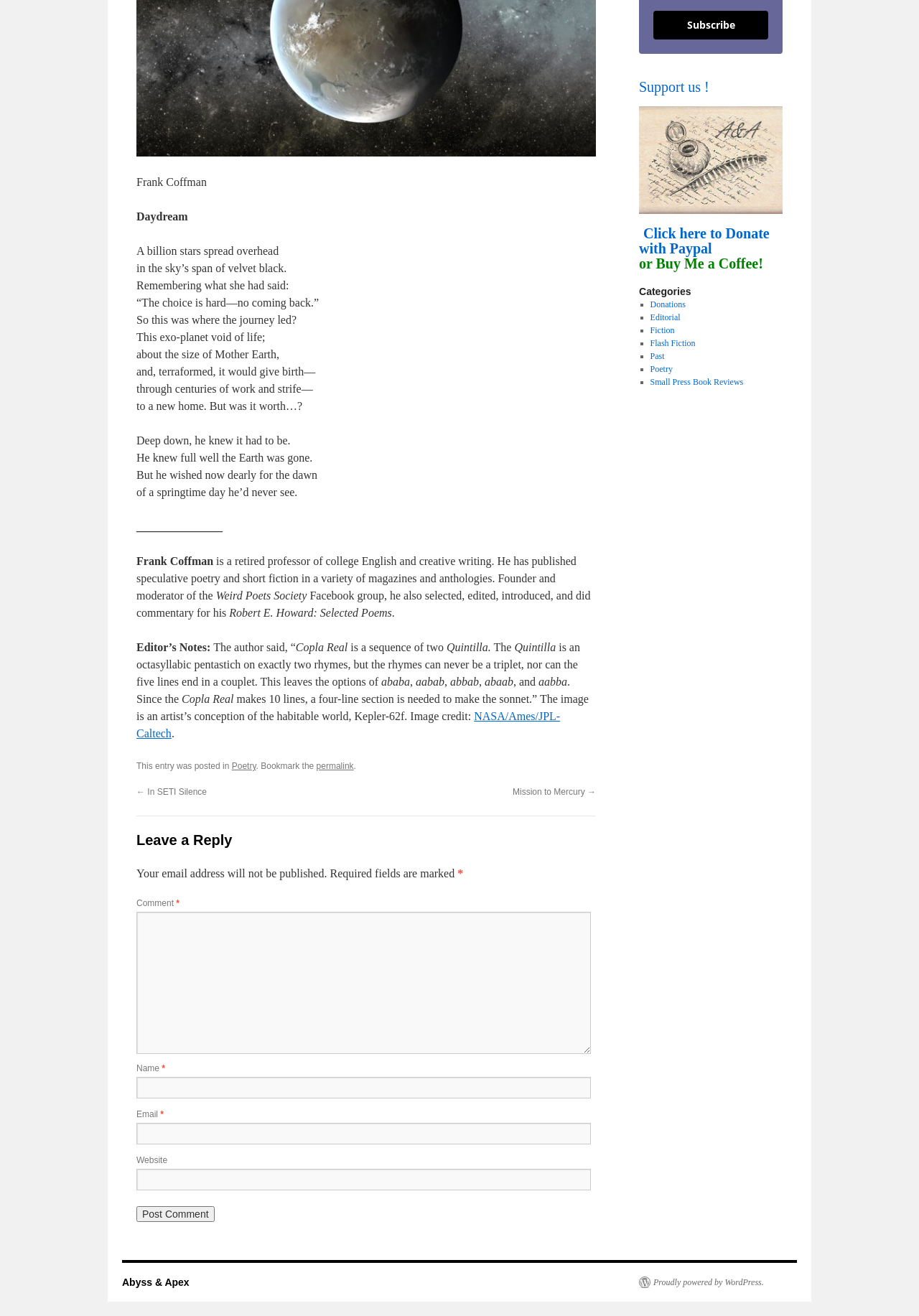Find the bounding box coordinates for the UI element whose description is: "Show/hide details". The coordinates should be four float numbers between 0 and 1, in the format [left, top, right, bottom].

None